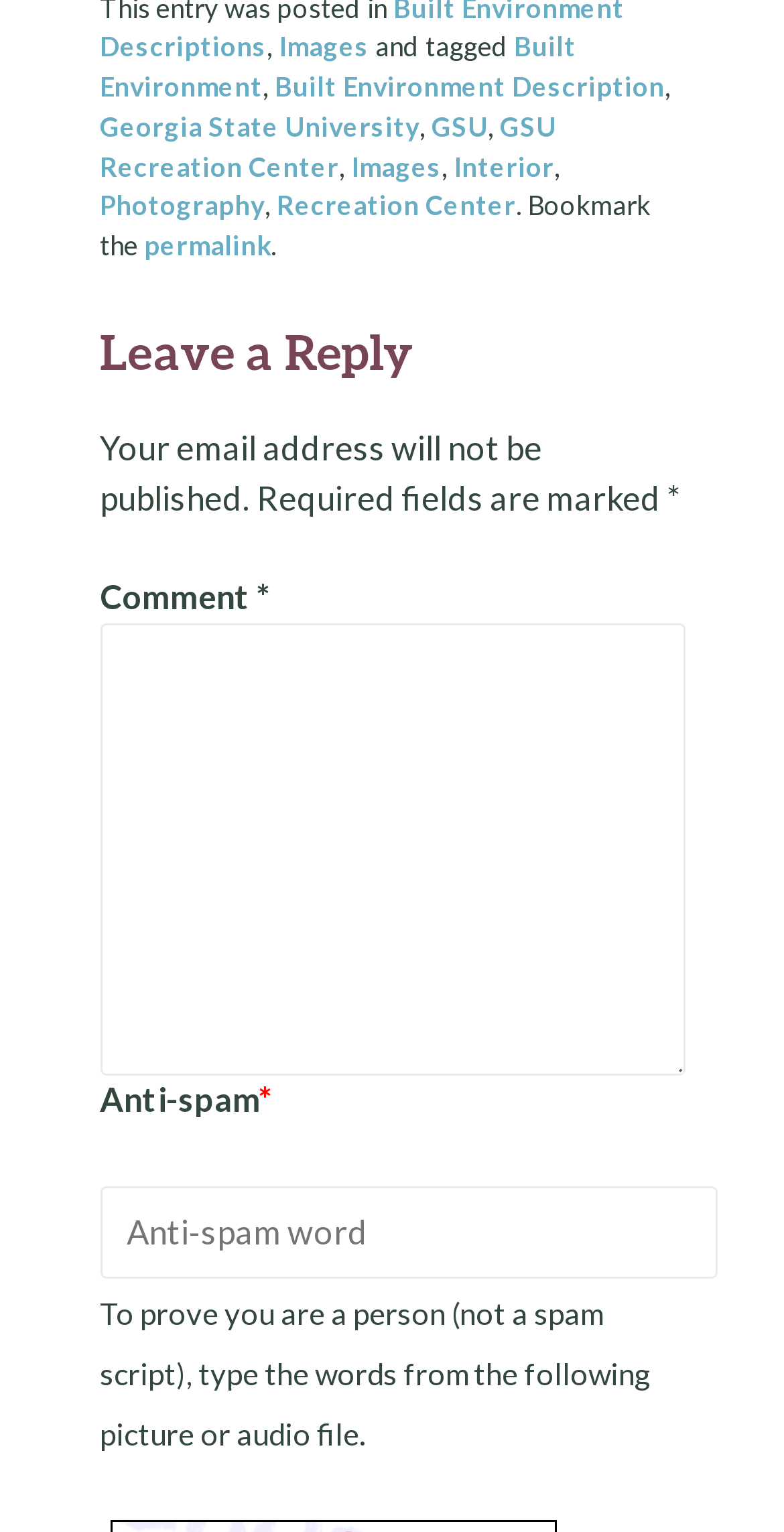Determine the bounding box coordinates of the clickable area required to perform the following instruction: "Type anti-spam code". The coordinates should be represented as four float numbers between 0 and 1: [left, top, right, bottom].

[0.127, 0.774, 0.916, 0.835]